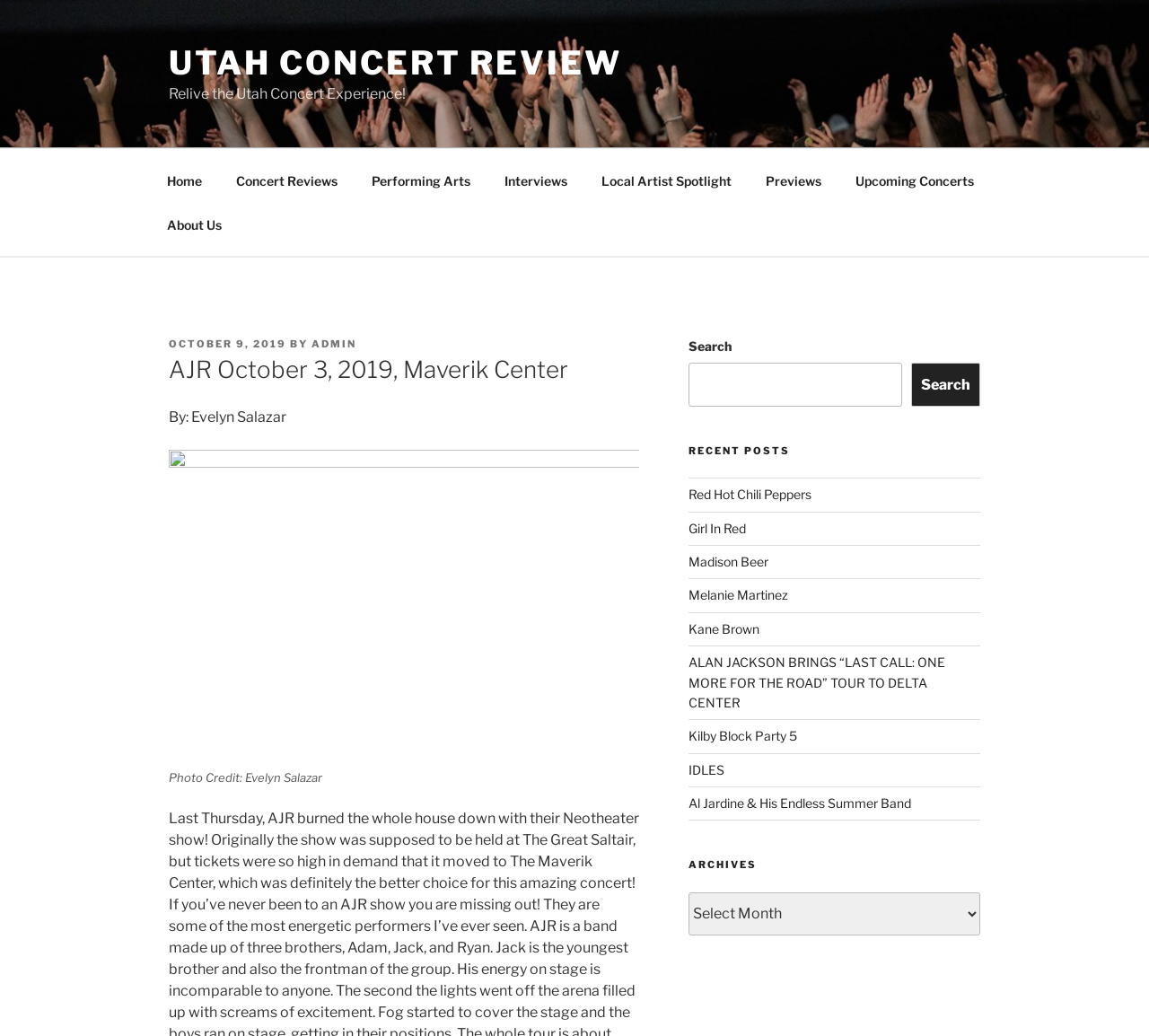What type of website is this?
Please provide a single word or phrase in response based on the screenshot.

Concert review website